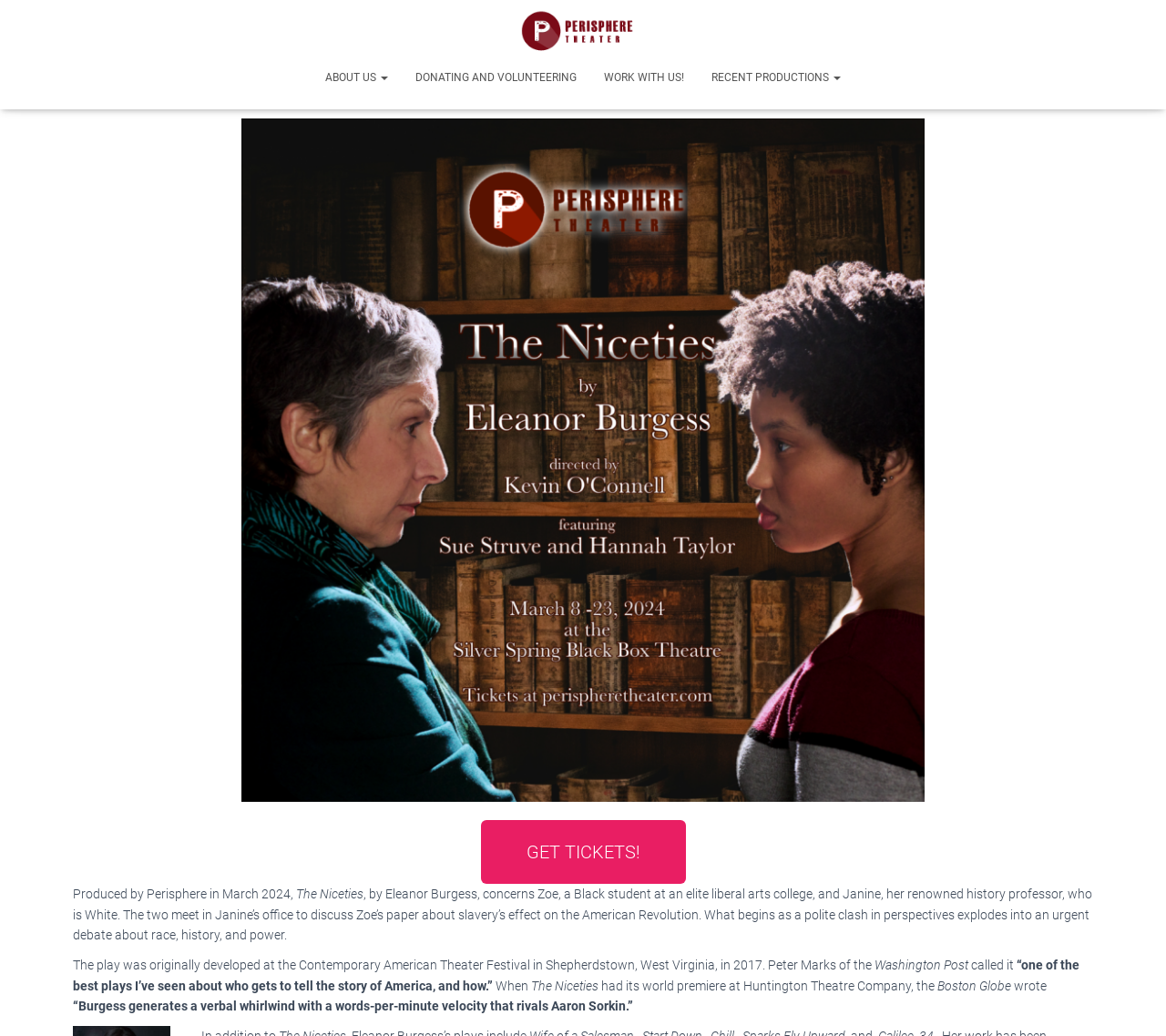Give a concise answer using one word or a phrase to the following question:
What is the play about?

Race, history, and power